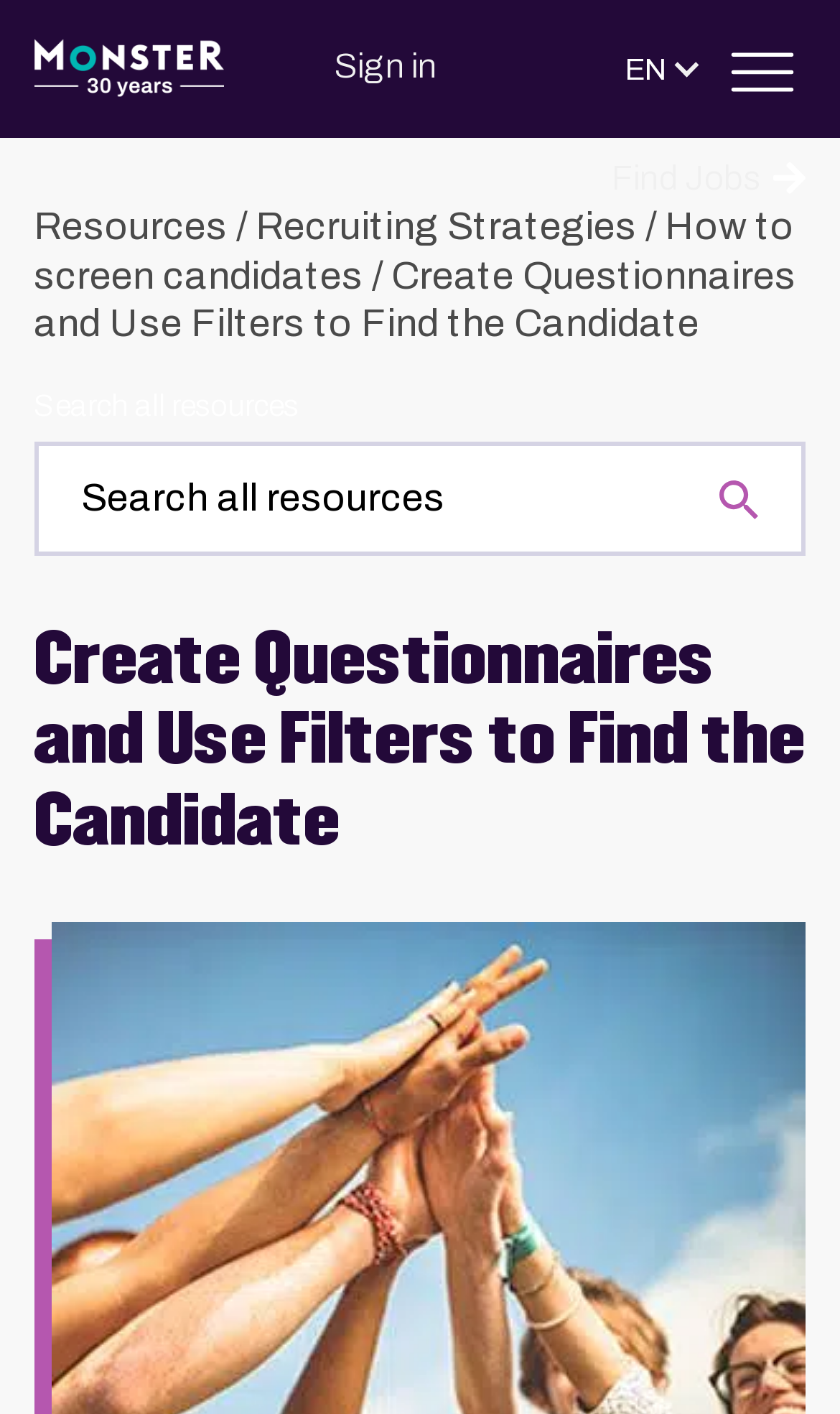What is the topic of the current webpage?
From the image, respond using a single word or phrase.

Recruiting Strategies